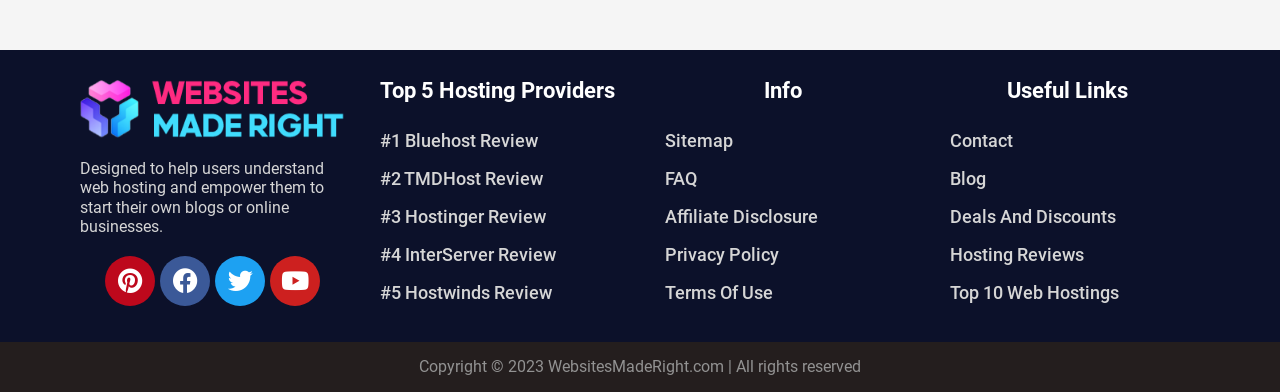What is the ranking of the hosting providers?
Based on the image, give a one-word or short phrase answer.

Top 5